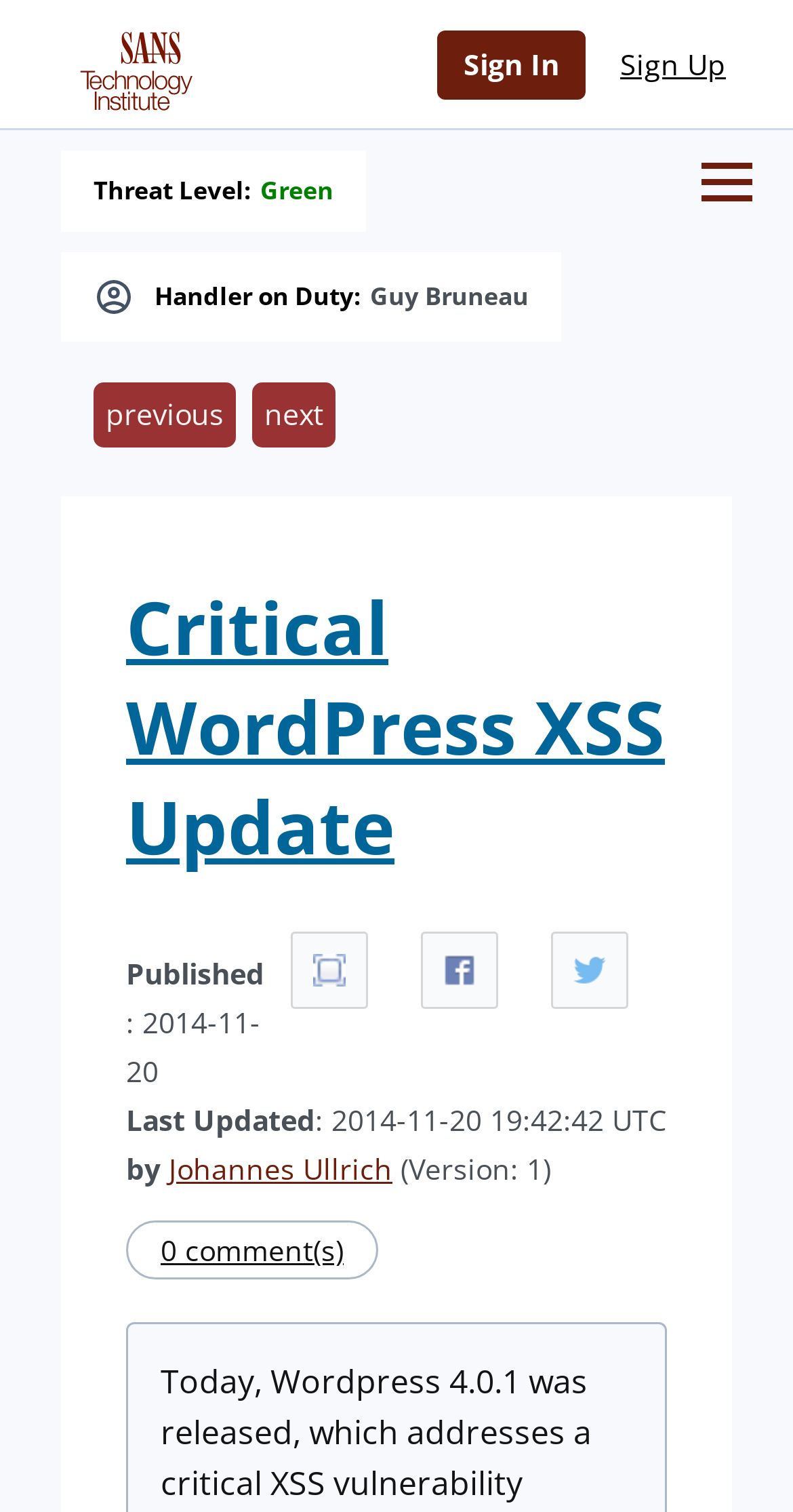Who is the handler on duty?
Based on the visual details in the image, please answer the question thoroughly.

I found the answer by looking at the element with the text 'Handler on Duty:' and then finding the link element next to it, which contains the name 'Guy Bruneau'.